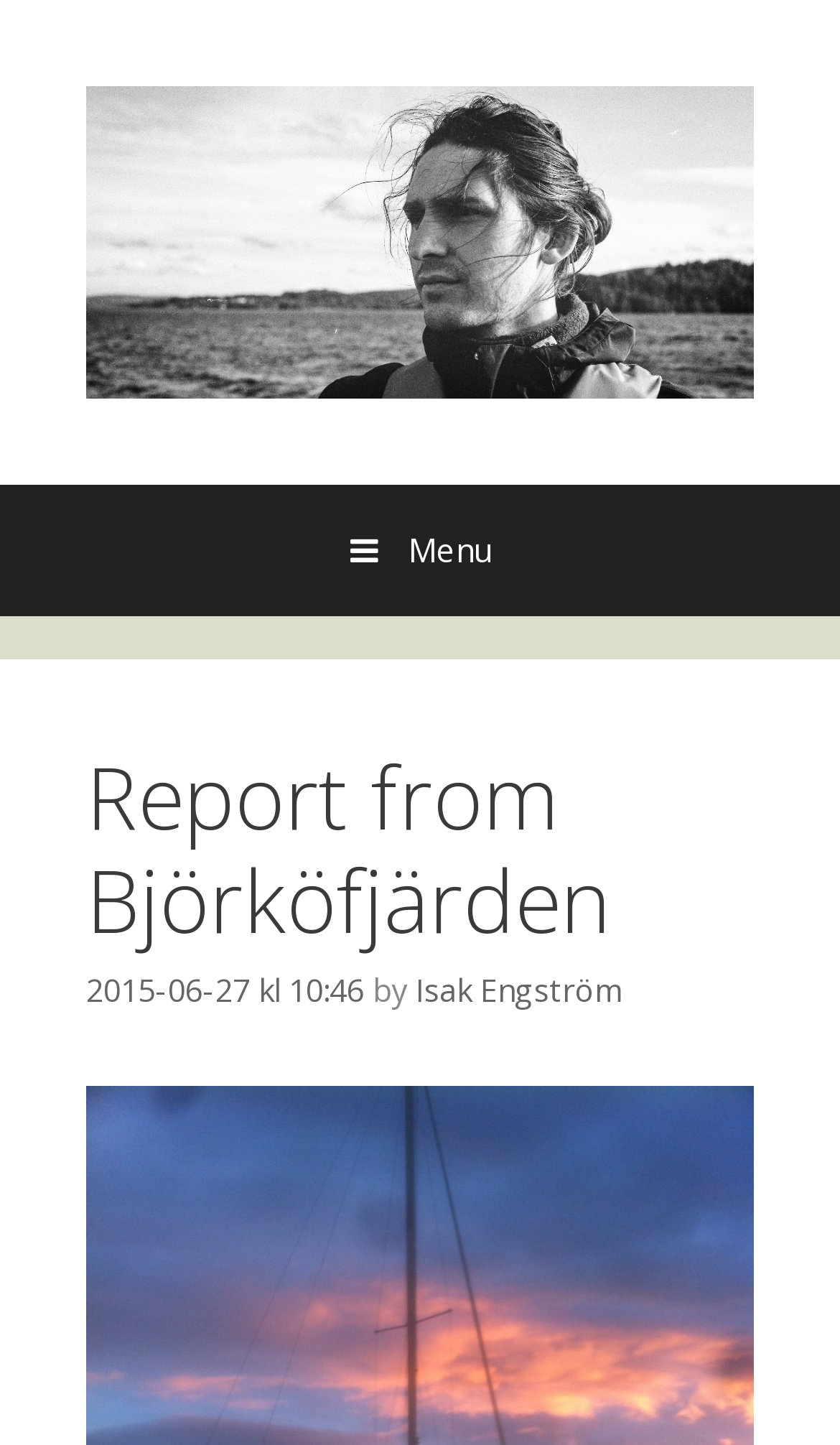Construct a comprehensive description capturing every detail on the webpage.

The webpage appears to be a blog post or article titled "Report from Björköfjärden" by Isak Engström. At the top of the page, there is a link to the author's name, "Isak Engström", accompanied by an image, likely a profile picture or avatar, positioned to the right of the link. 

Below this, there is a menu section with a heading marked by a three horizontal lines icon, indicating a dropdown or collapsible menu. Next to the menu heading is a "Skip to content" link, which allows users to bypass the menu and navigate directly to the main content.

The main content area begins with a header section that contains the title "Report from Björköfjärden" in a heading element. Below the title, there is a link displaying the publication date and time, "2015-06-27 kl 10:46", along with a "by" label and another link to the author's name, "Isak Engström".